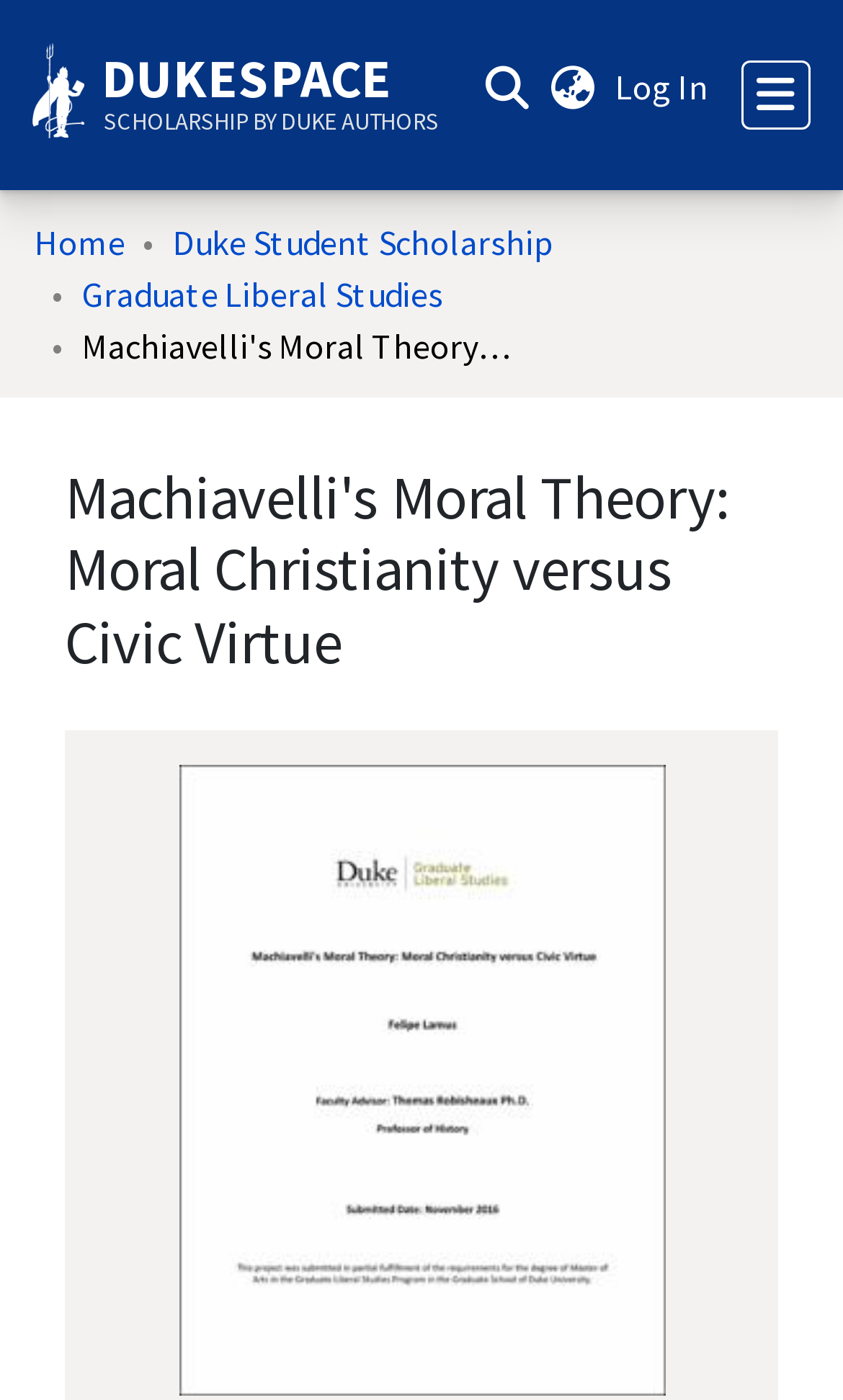Can you specify the bounding box coordinates for the region that should be clicked to fulfill this instruction: "Switch language".

[0.647, 0.043, 0.711, 0.08]